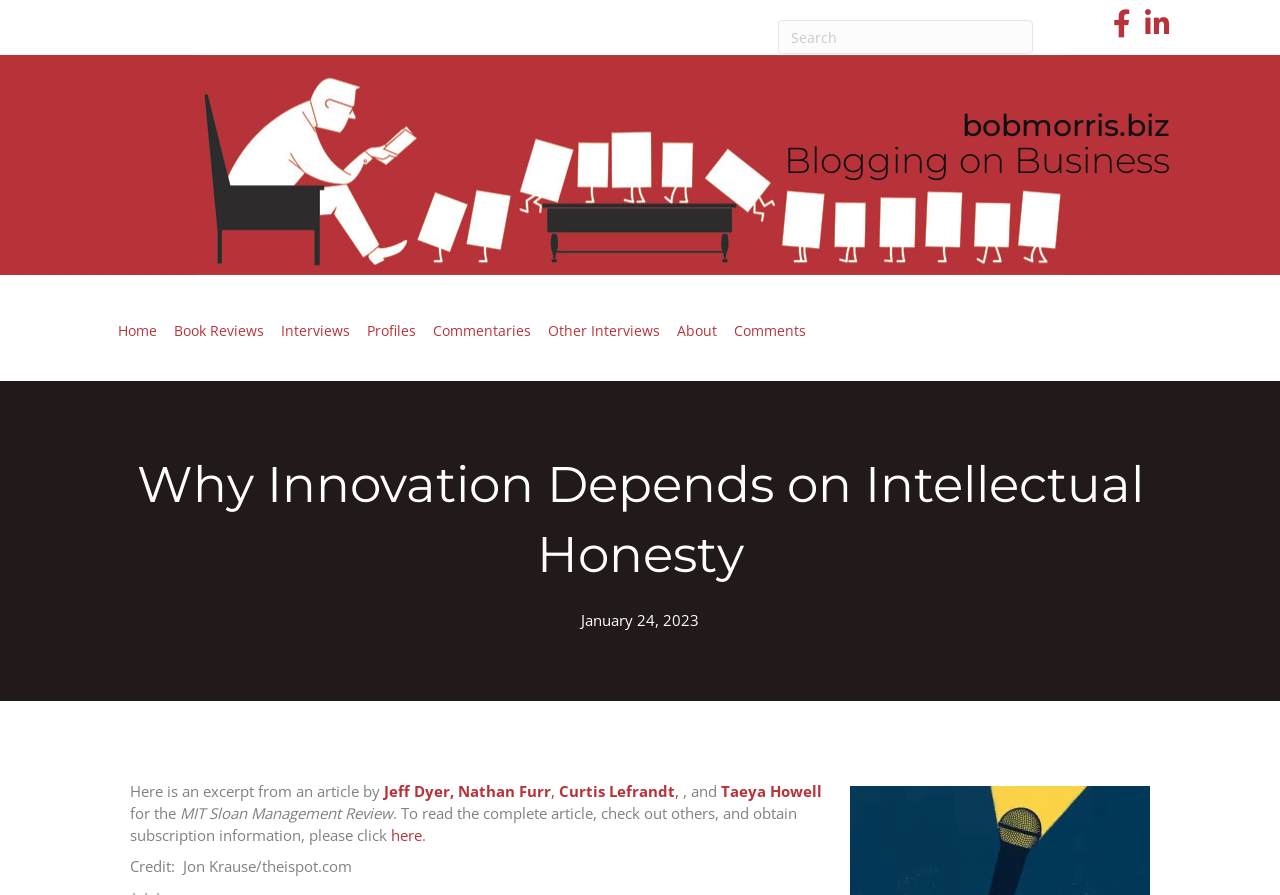Utilize the details in the image to give a detailed response to the question: What is the name of the website?

The name of the website can be found in the heading element at the top of the webpage, which is 'bobmorris.biz'.